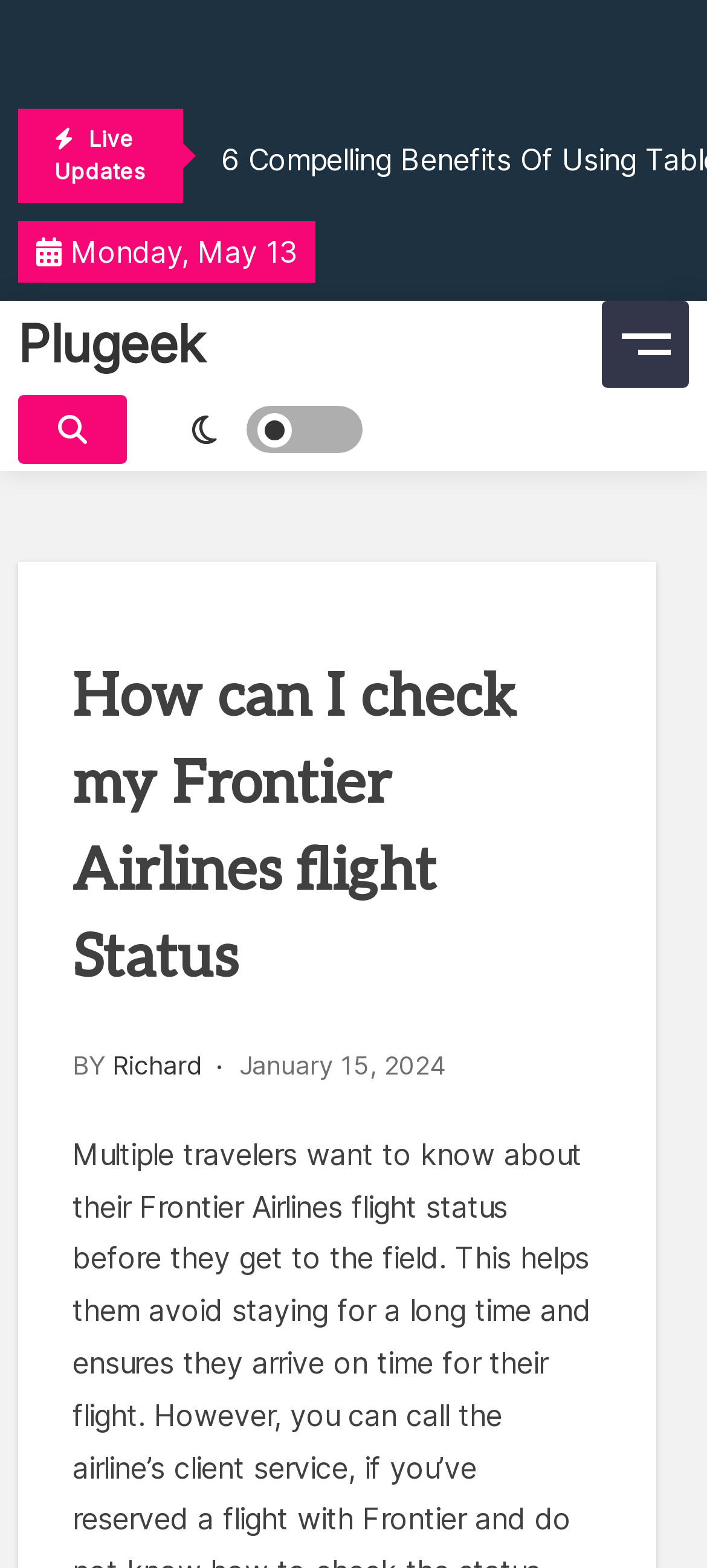Please provide a short answer using a single word or phrase for the question:
What is the date of the article?

January 15, 2024